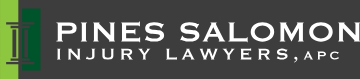What type of cases does the law firm focus on?
Look at the image and respond with a one-word or short-phrase answer.

Personal injury cases